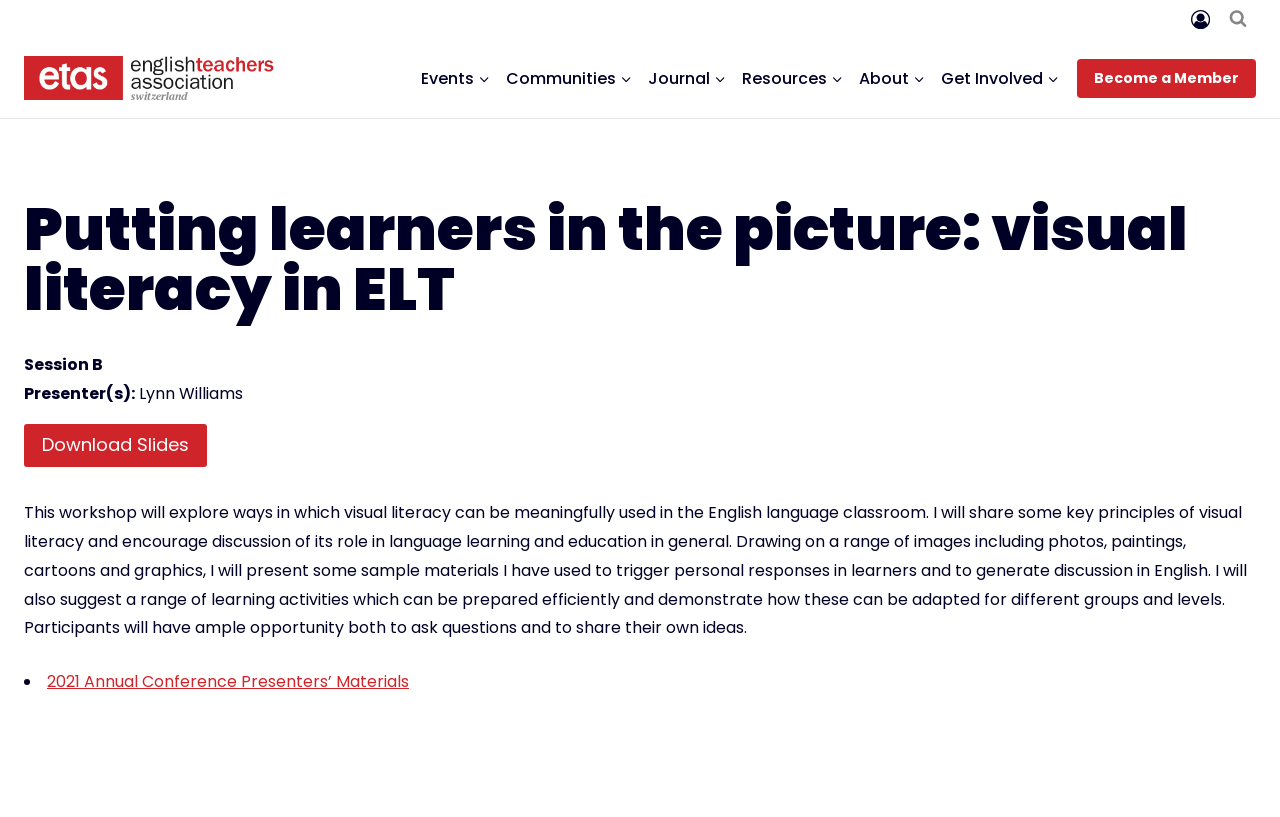Specify the bounding box coordinates of the area to click in order to follow the given instruction: "Go to events."

[0.323, 0.072, 0.389, 0.119]